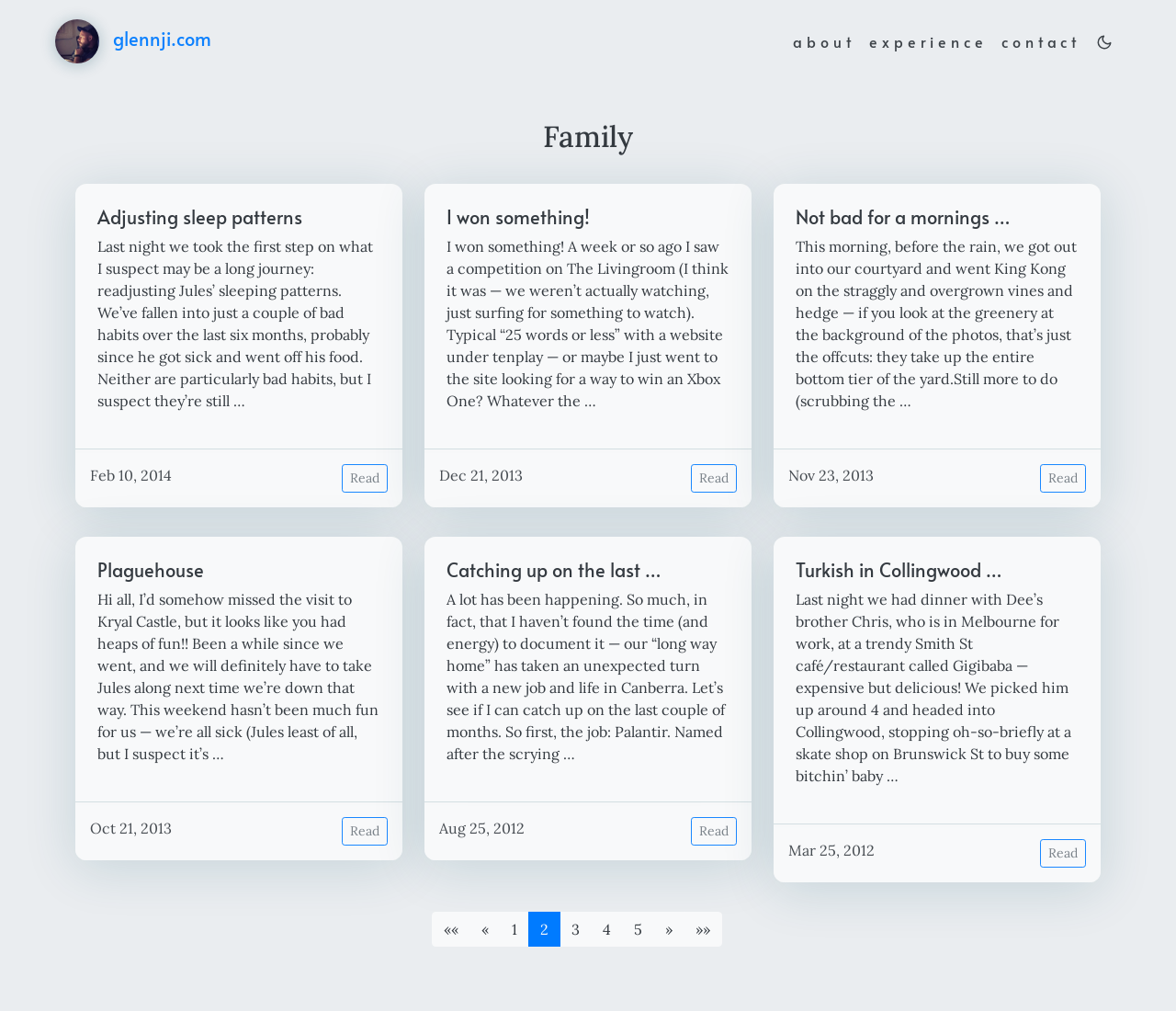What is the name of the website?
Give a one-word or short-phrase answer derived from the screenshot.

glennji.com